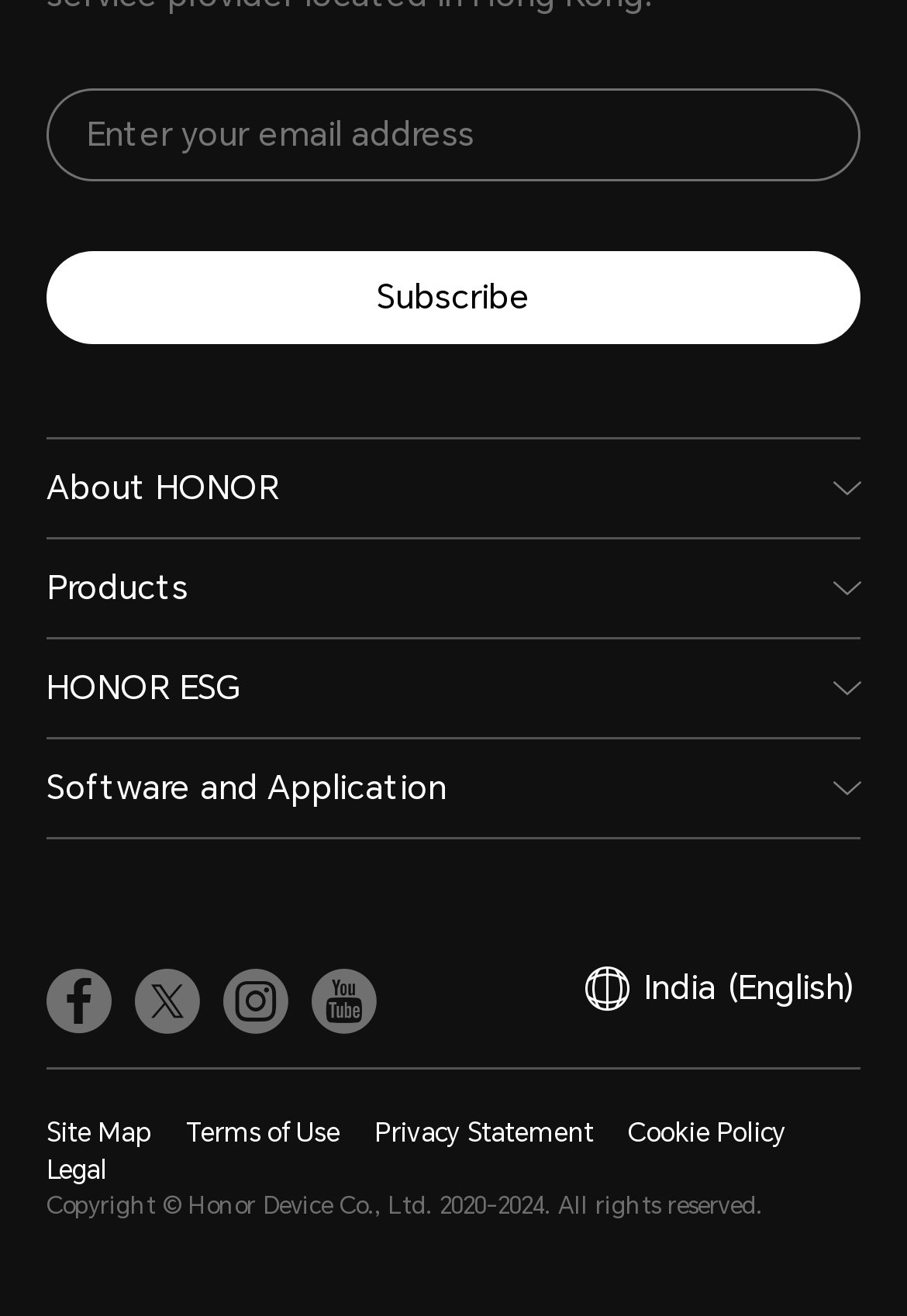Please locate the bounding box coordinates for the element that should be clicked to achieve the following instruction: "View Products". Ensure the coordinates are given as four float numbers between 0 and 1, i.e., [left, top, right, bottom].

[0.051, 0.433, 0.208, 0.461]